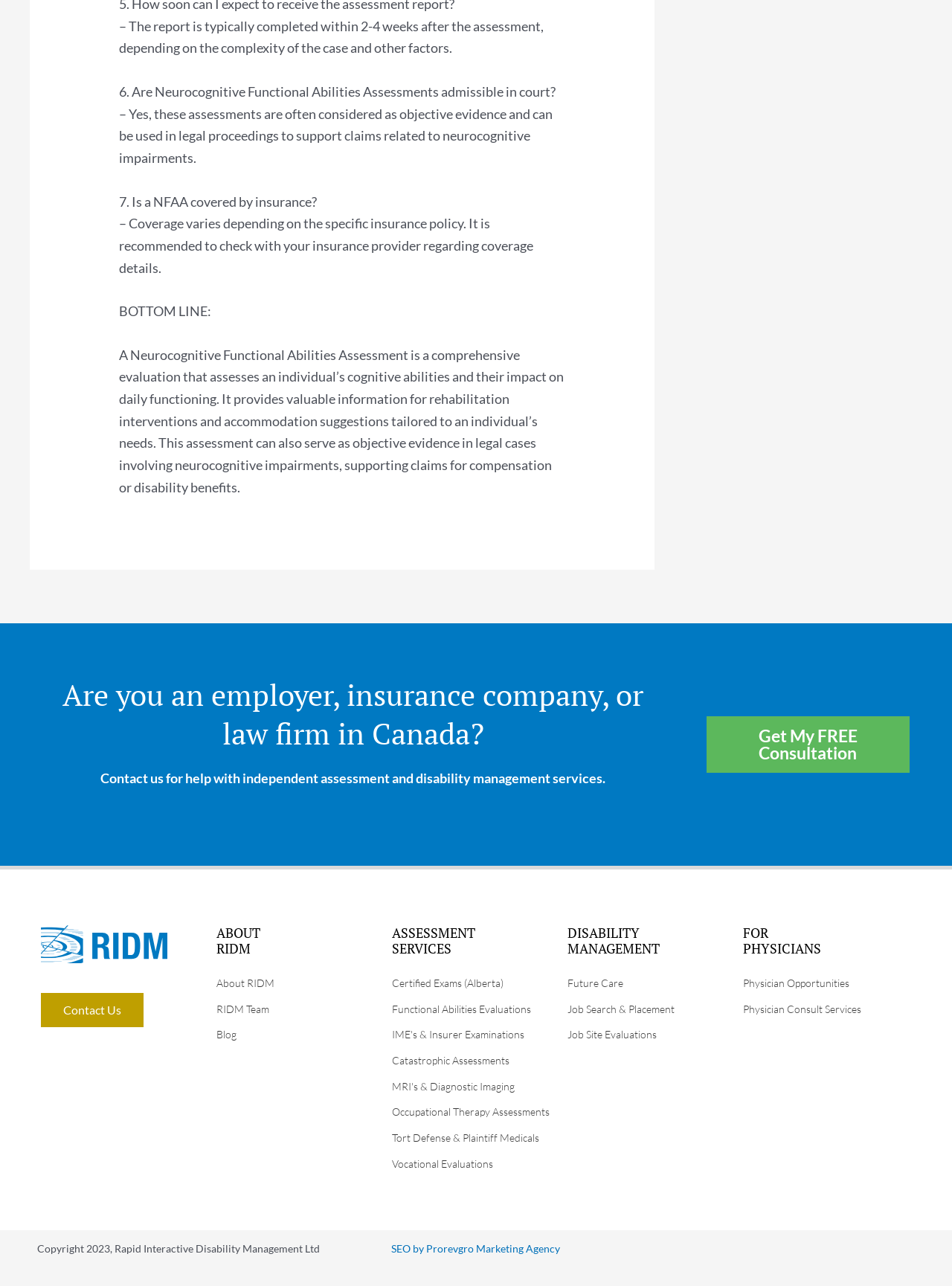What type of services does RIDM offer?
Provide a concise answer using a single word or phrase based on the image.

Assessment services, disability management